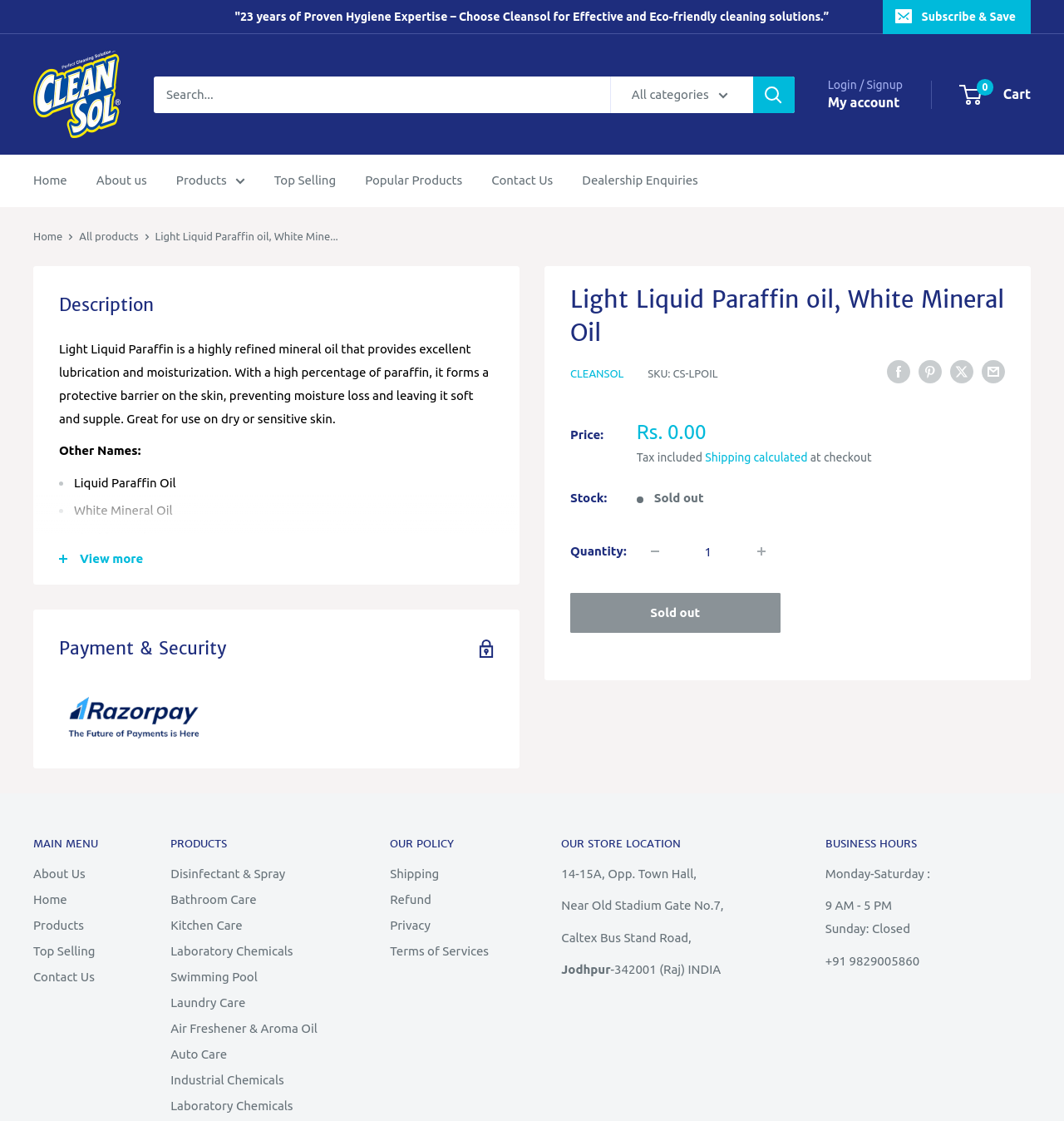Please provide the bounding box coordinates for the UI element as described: "Top Selling". The coordinates must be four floats between 0 and 1, represented as [left, top, right, bottom].

[0.031, 0.837, 0.106, 0.86]